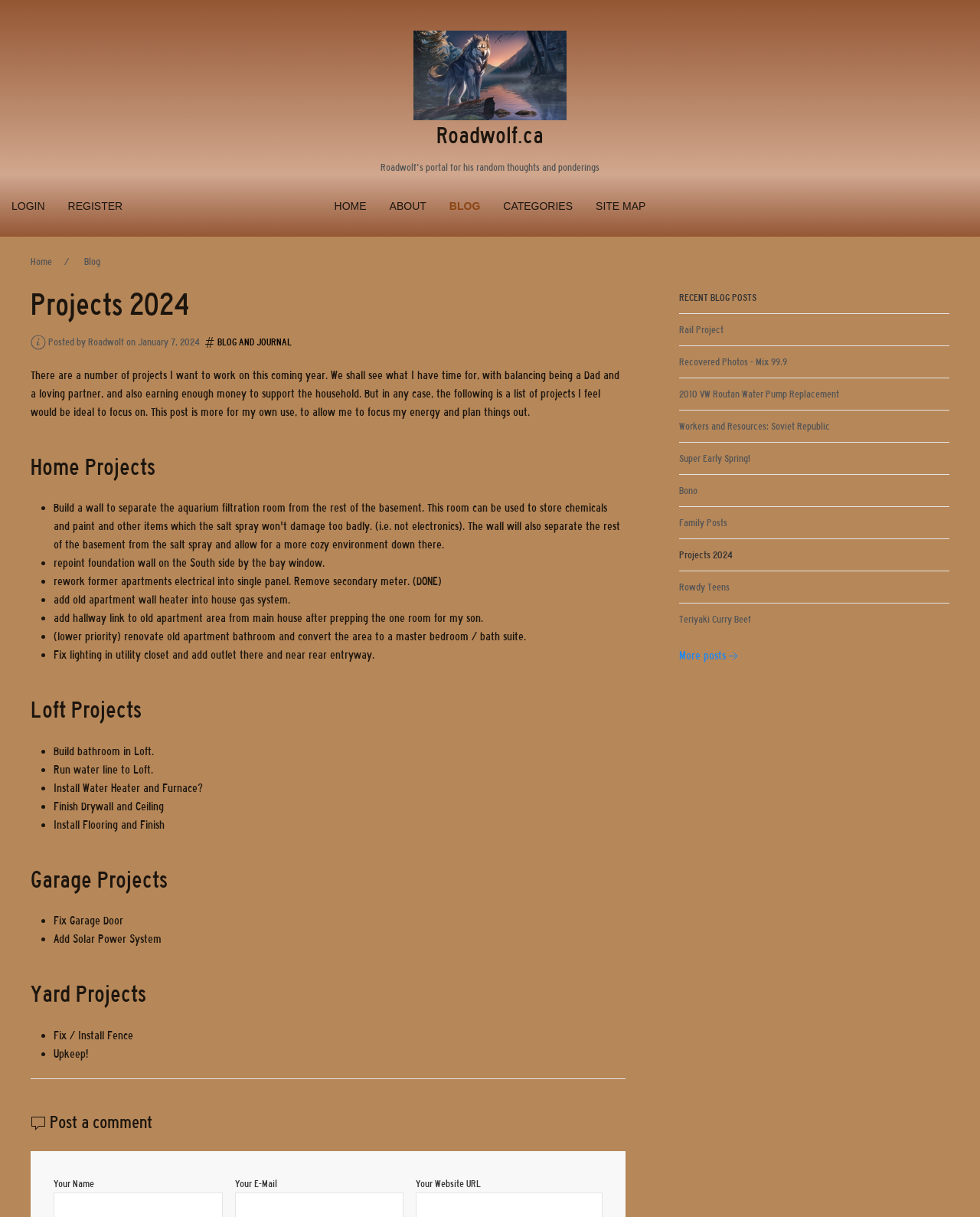Please specify the bounding box coordinates of the element that should be clicked to execute the given instruction: 'Click on the 'REGISTER' link'. Ensure the coordinates are four float numbers between 0 and 1, expressed as [left, top, right, bottom].

[0.057, 0.144, 0.137, 0.195]